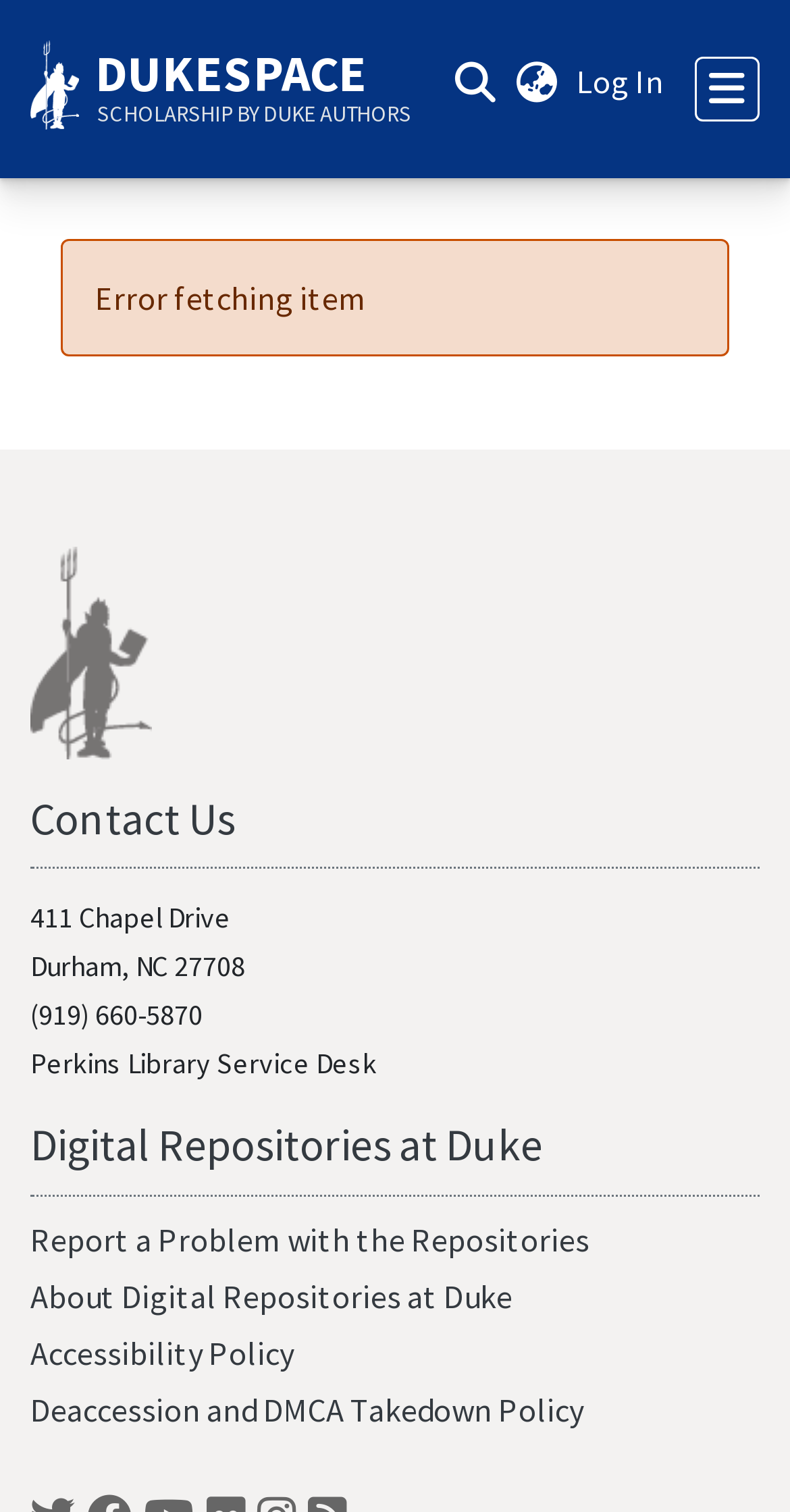Please provide a brief answer to the following inquiry using a single word or phrase:
What is the contact information of the library?

Address, phone number, etc.